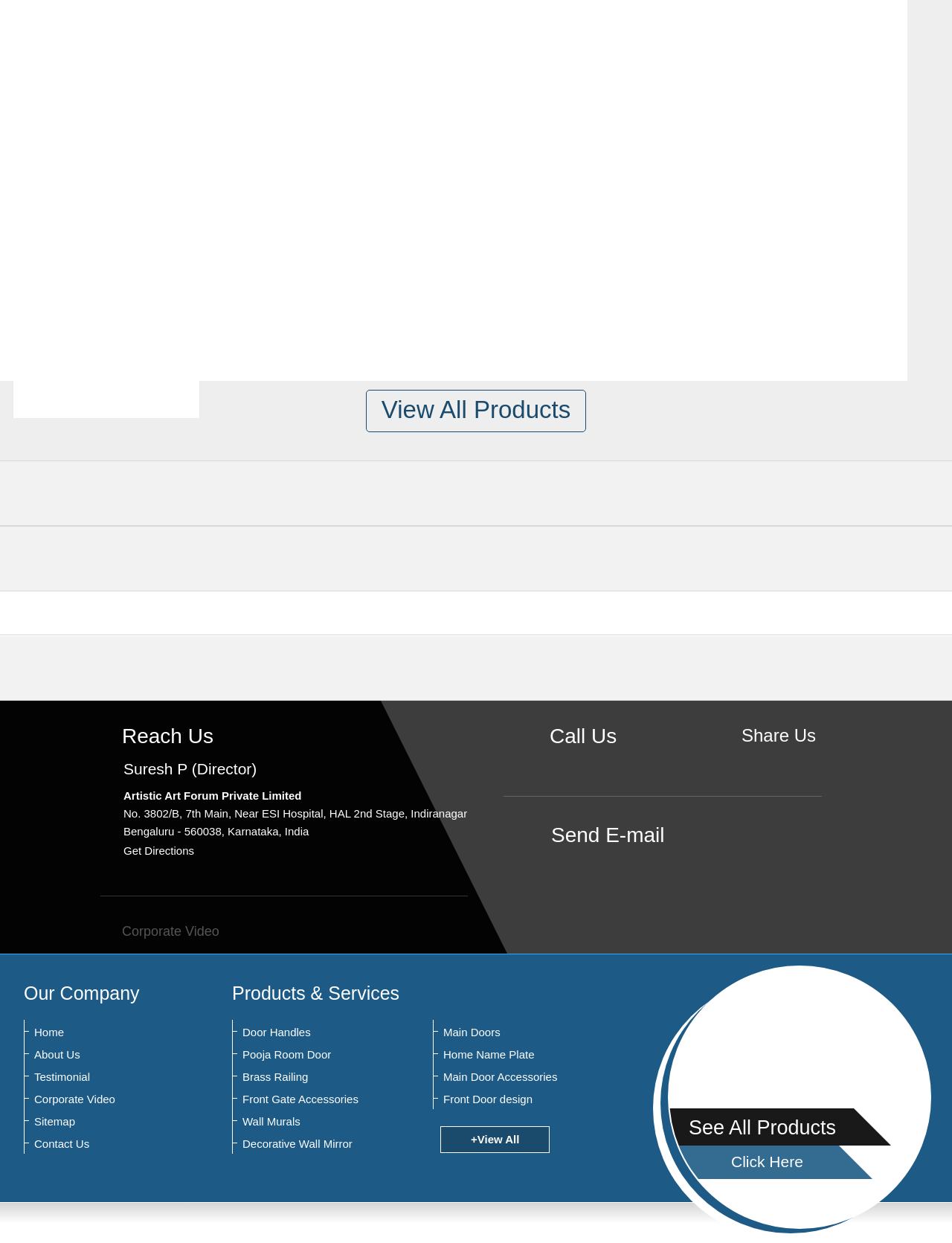What is the purpose of the 'Get Best Quote' button?
Based on the image, provide a one-word or brief-phrase response.

To get a quote